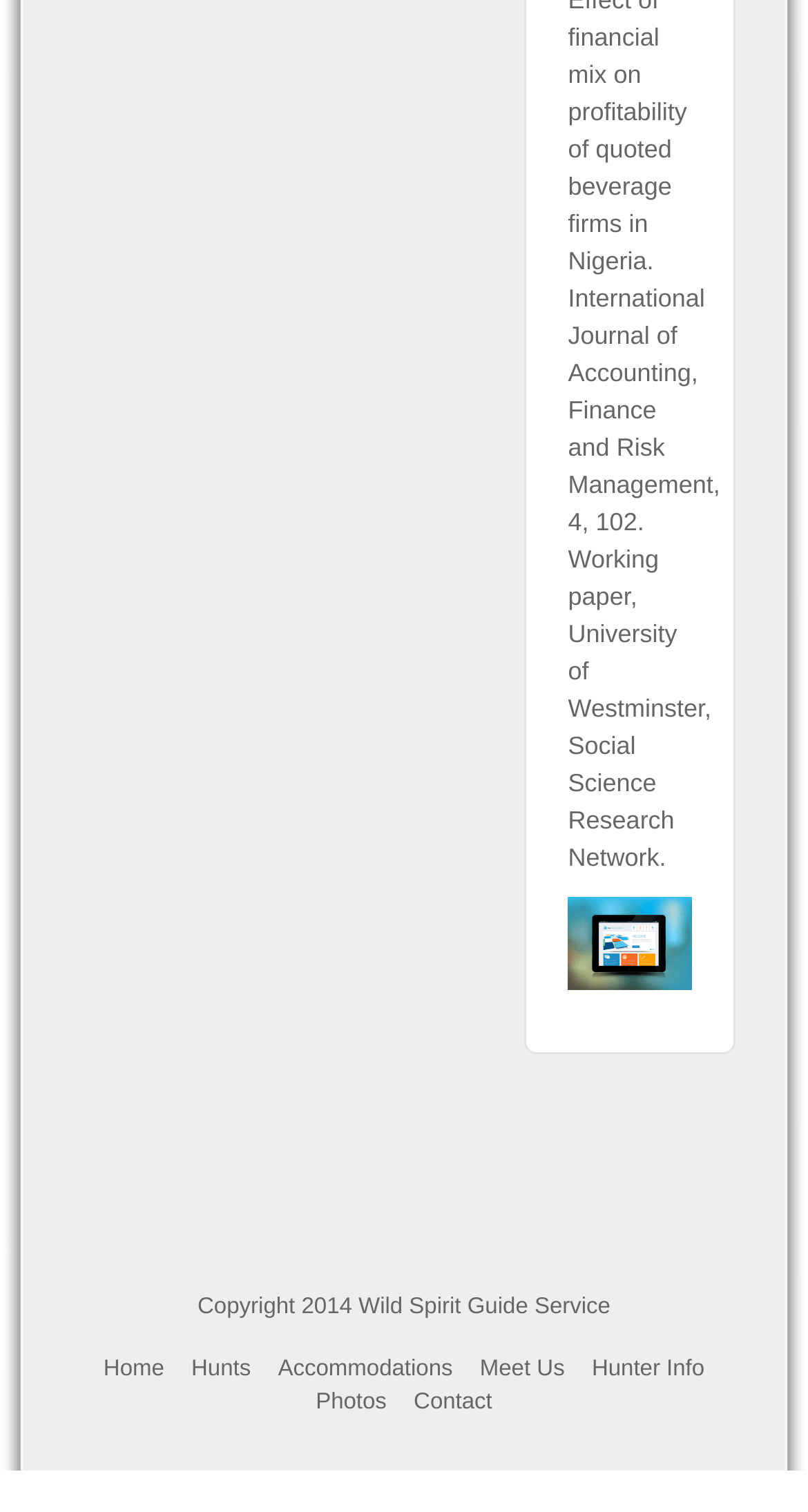What is the topic of the image?
Can you give a detailed and elaborate answer to the question?

The image at the top of the webpage has a caption 'Financial leverage', indicating that the topic of the image is related to financial leverage.